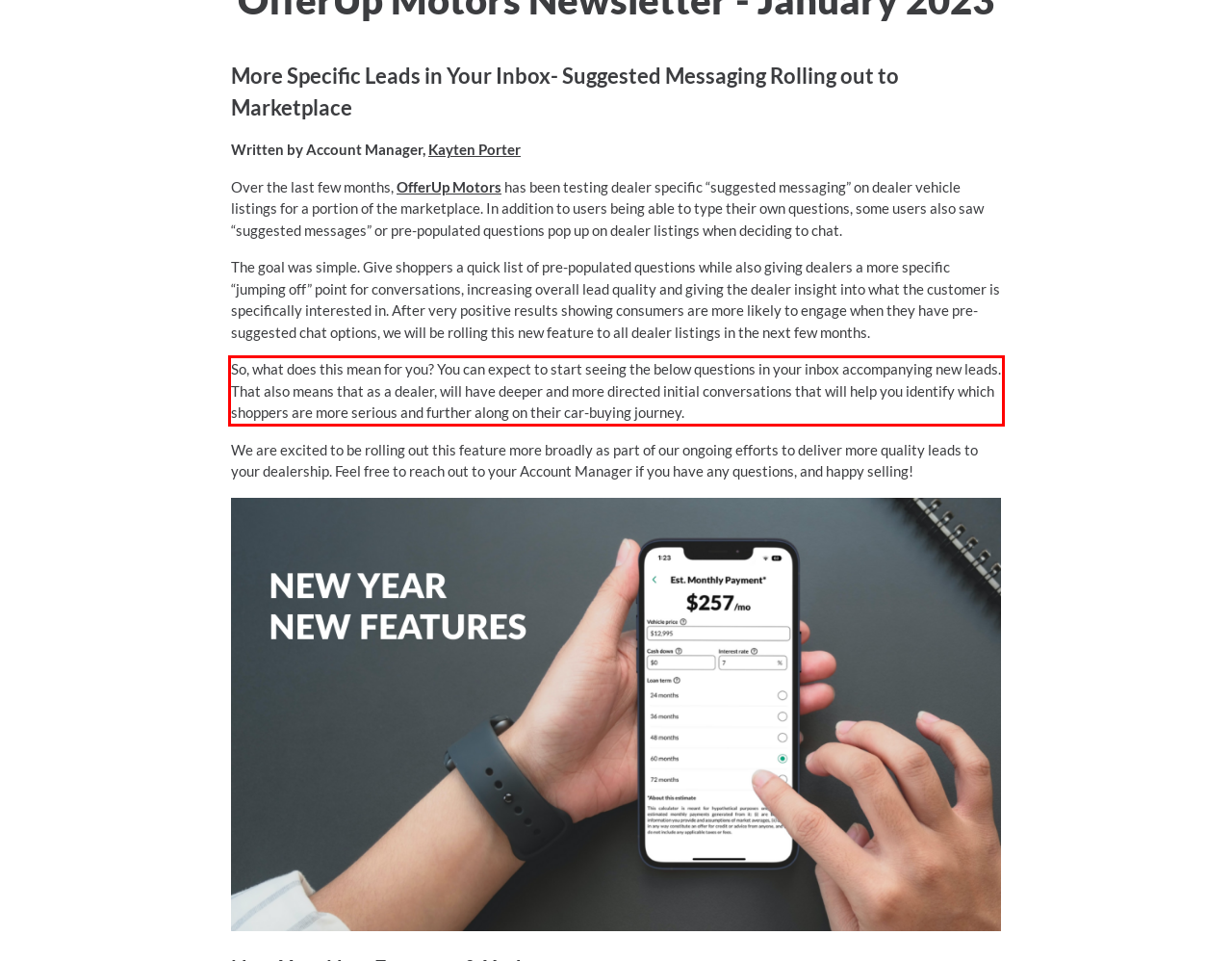Within the screenshot of the webpage, locate the red bounding box and use OCR to identify and provide the text content inside it.

So, what does this mean for you? You can expect to start seeing the below questions in your inbox accompanying new leads. That also means that as a dealer, will have deeper and more directed initial conversations that will help you identify which shoppers are more serious and further along on their car-buying journey.